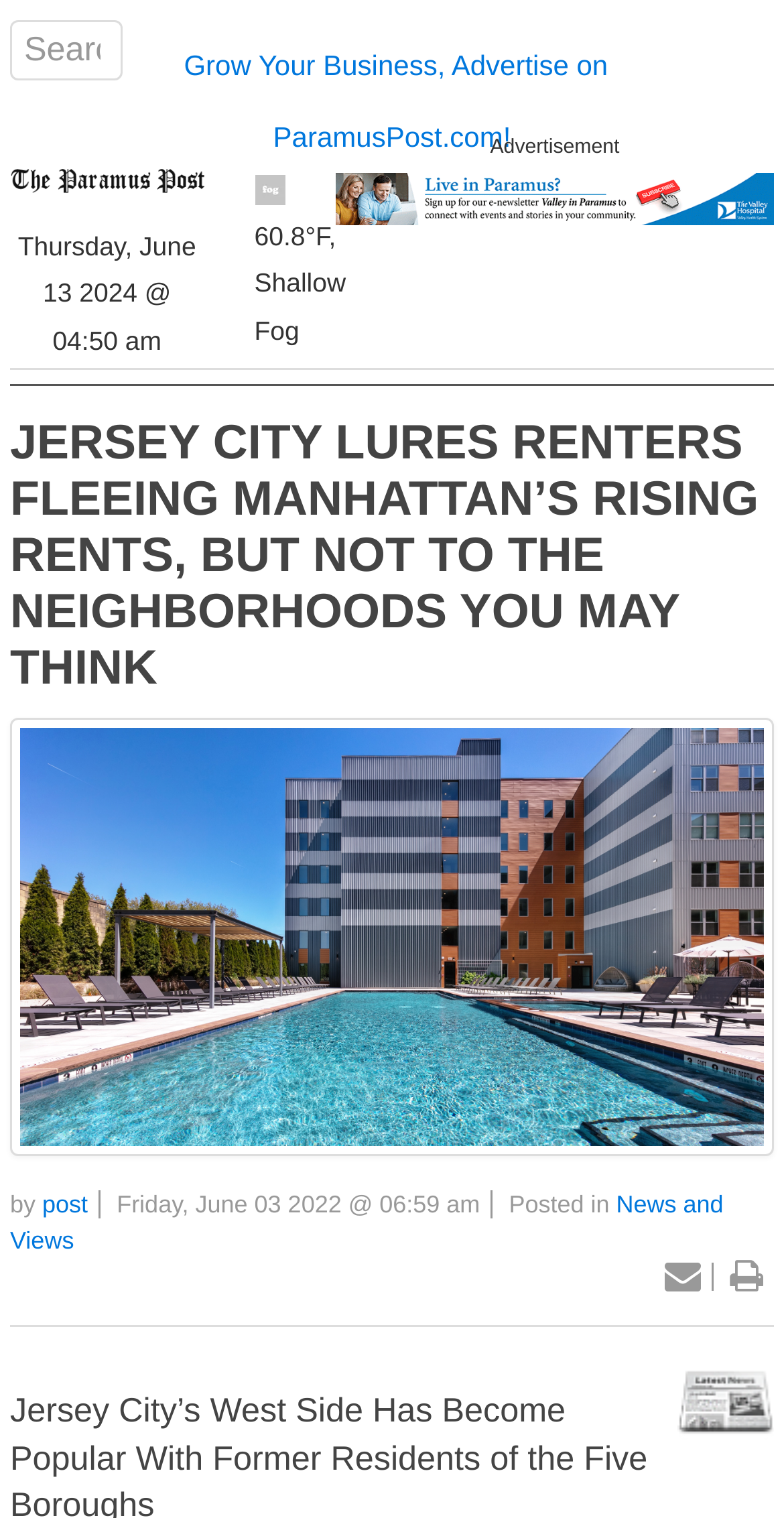Please specify the coordinates of the bounding box for the element that should be clicked to carry out this instruction: "Like on Facebook". The coordinates must be four float numbers between 0 and 1, formatted as [left, top, right, bottom].

None